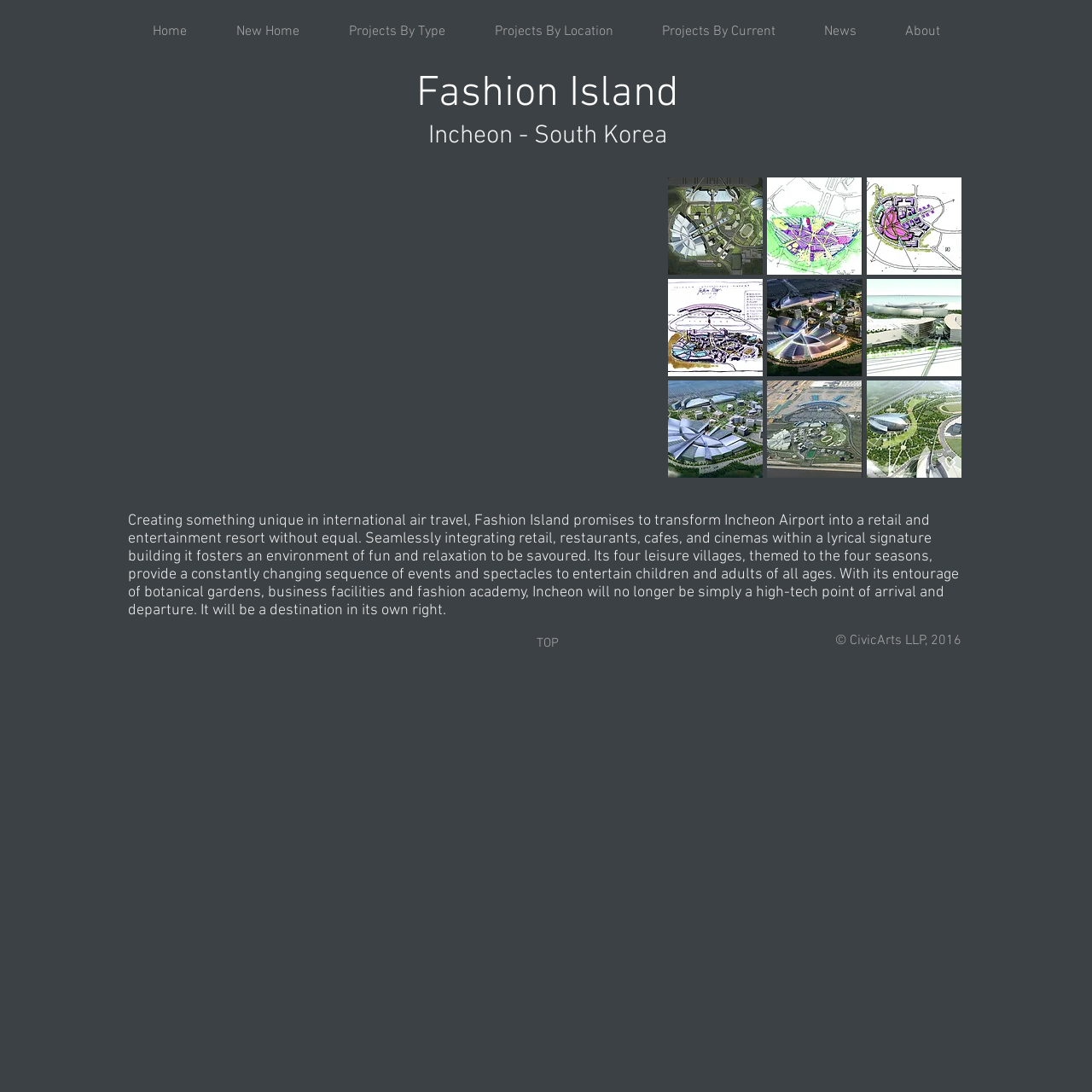Refer to the image and offer a detailed explanation in response to the question: What is the purpose of Fashion Island?

The text description of Fashion Island mentions that it 'promises to transform Incheon Airport into a retail and entertainment resort without equal', which implies that the purpose of the project is to create a unique retail and entertainment experience at the airport.